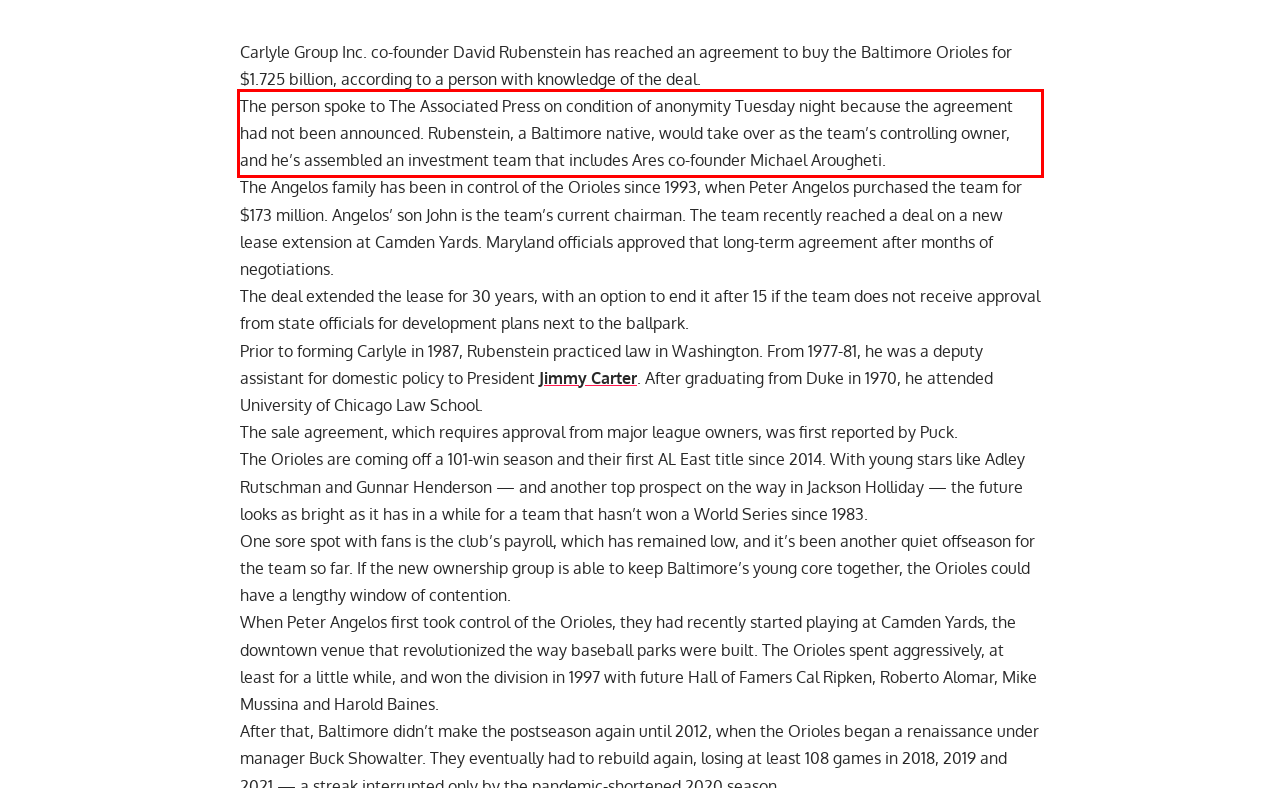You are presented with a screenshot containing a red rectangle. Extract the text found inside this red bounding box.

The person spoke to The Associated Press on condition of anonymity Tuesday night because the agreement had not been announced. Rubenstein, a Baltimore native, would take over as the team’s controlling owner, and he’s assembled an investment team that includes Ares co-founder Michael Arougheti.